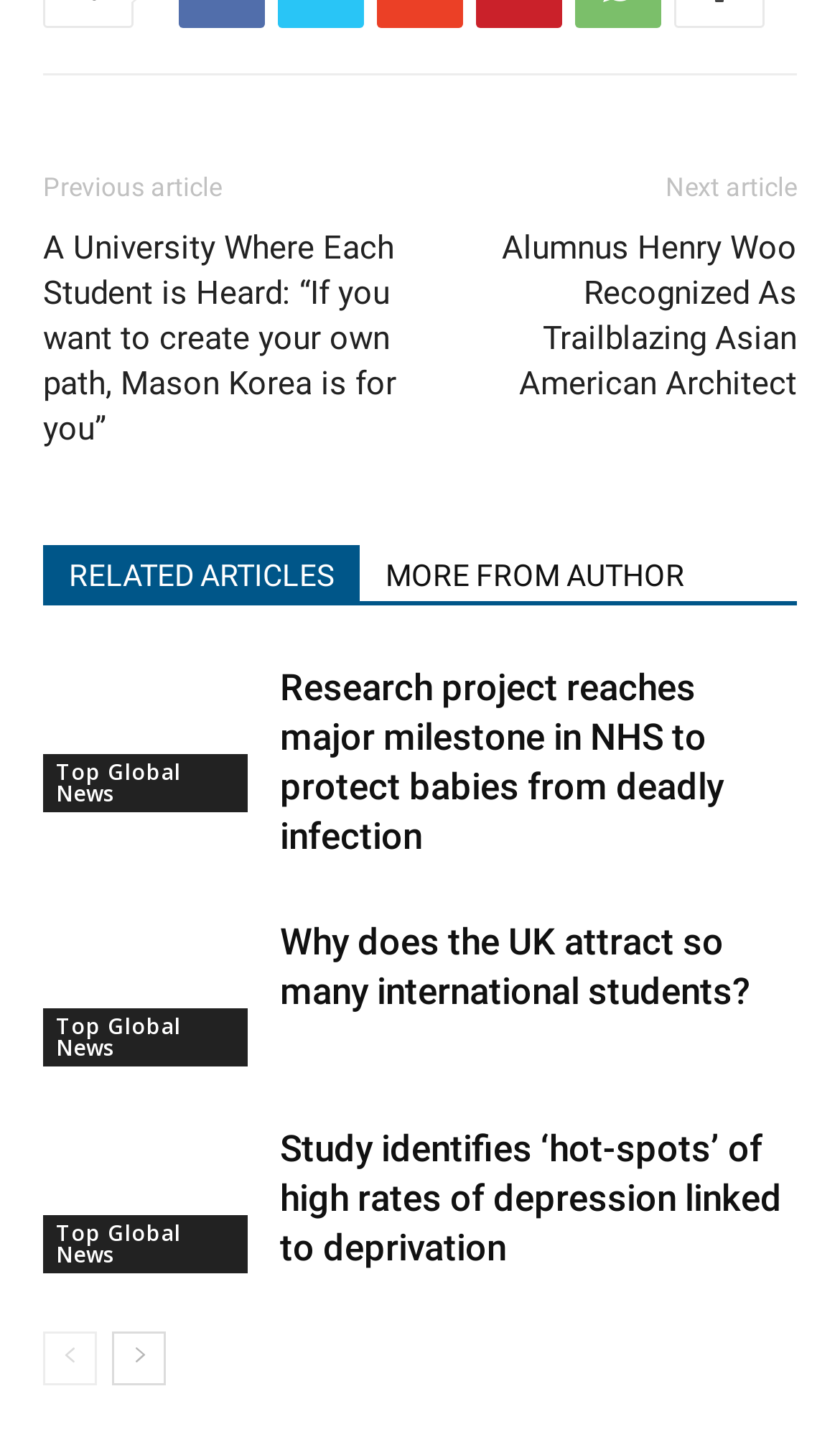Please specify the bounding box coordinates of the element that should be clicked to execute the given instruction: 'Explore research project on protecting babies from deadly infection'. Ensure the coordinates are four float numbers between 0 and 1, expressed as [left, top, right, bottom].

[0.051, 0.456, 0.308, 0.558]